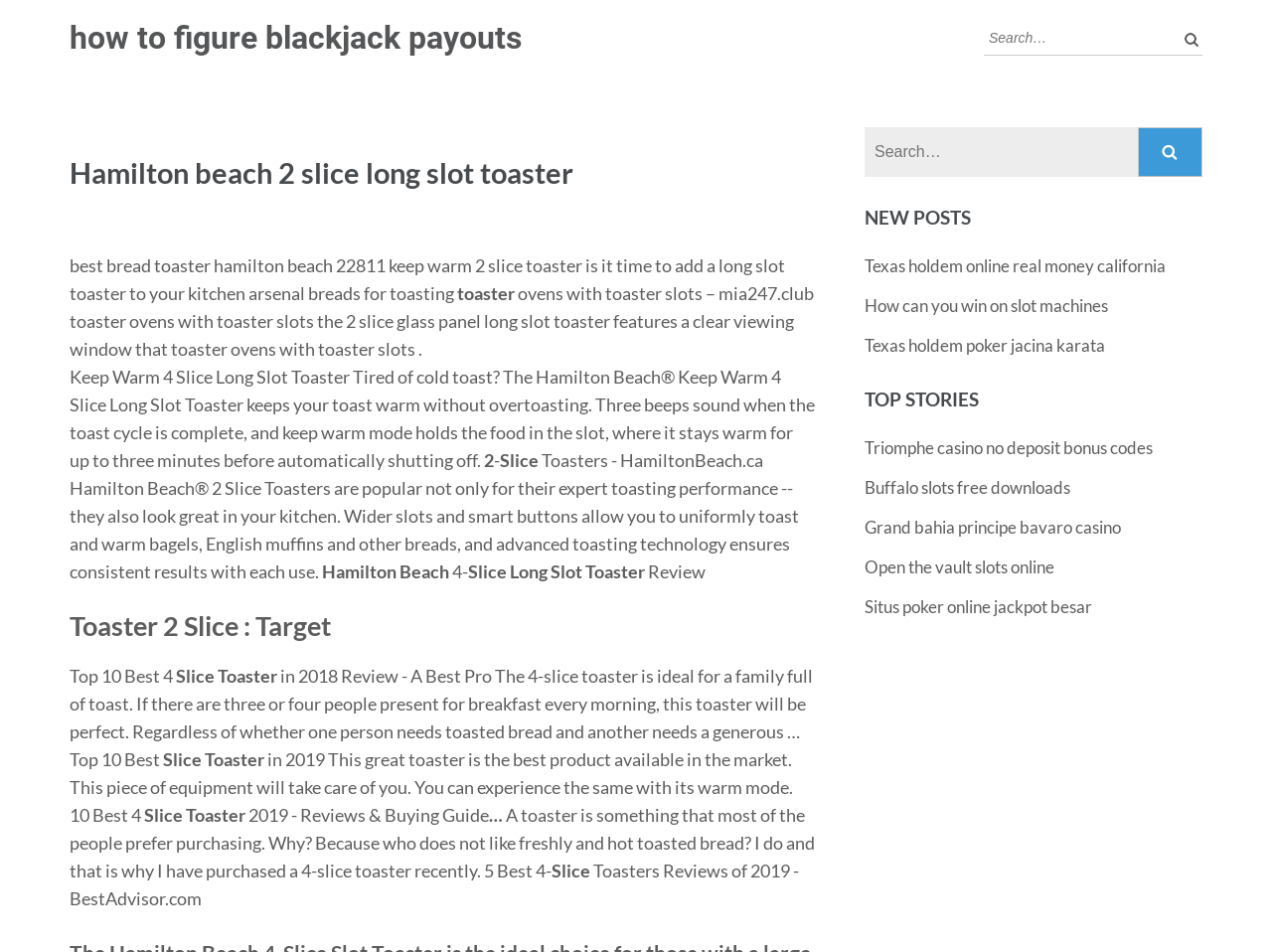Use a single word or phrase to respond to the question:
What is the main topic of this webpage?

Toaster